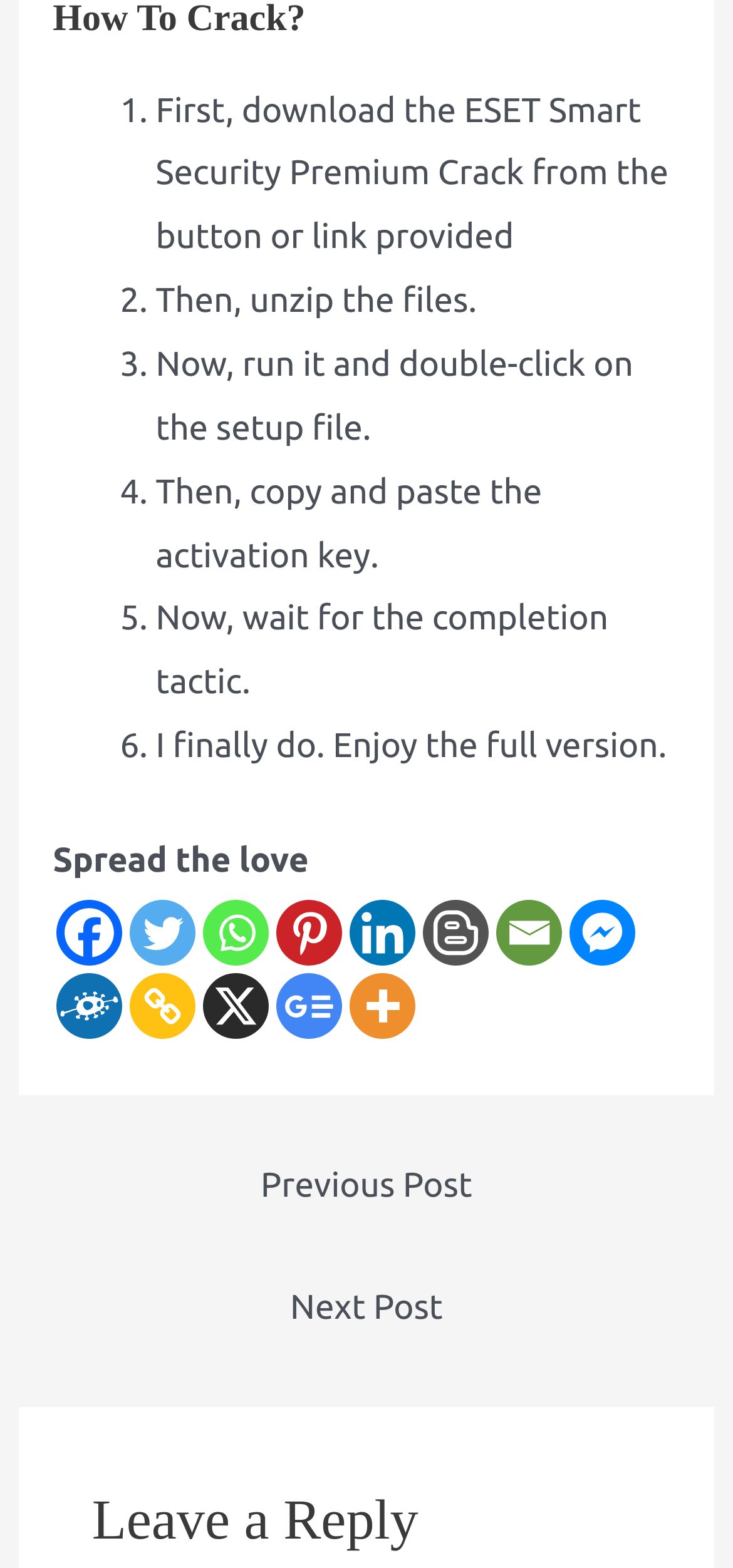Given the element description: "aria-label="Whatsapp" title="Whatsapp"", predict the bounding box coordinates of the UI element it refers to, using four float numbers between 0 and 1, i.e., [left, top, right, bottom].

[0.277, 0.574, 0.367, 0.616]